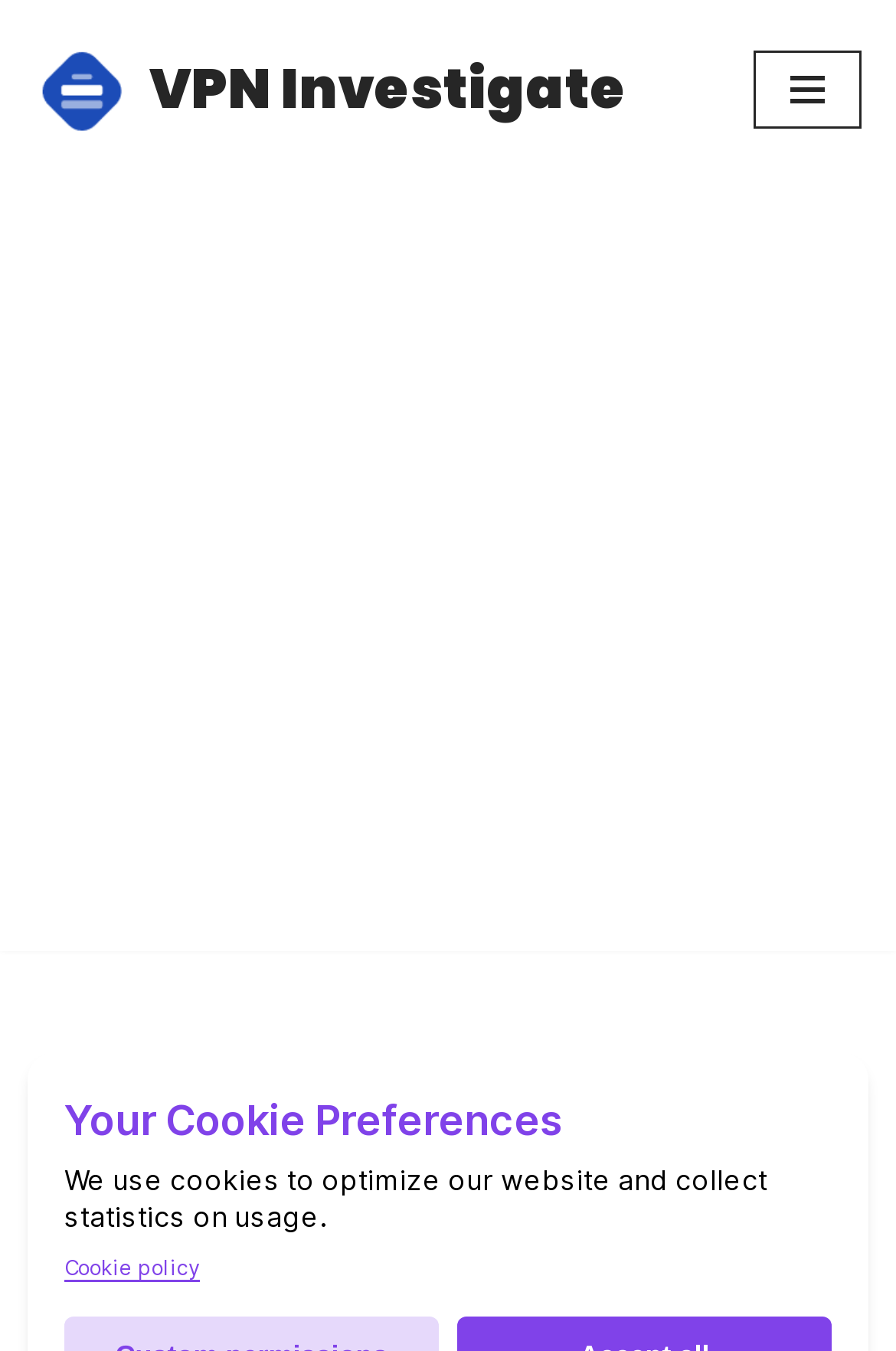From the webpage screenshot, predict the bounding box coordinates (top-left x, top-left y, bottom-right x, bottom-right y) for the UI element described here: Skip to content

[0.0, 0.054, 0.077, 0.088]